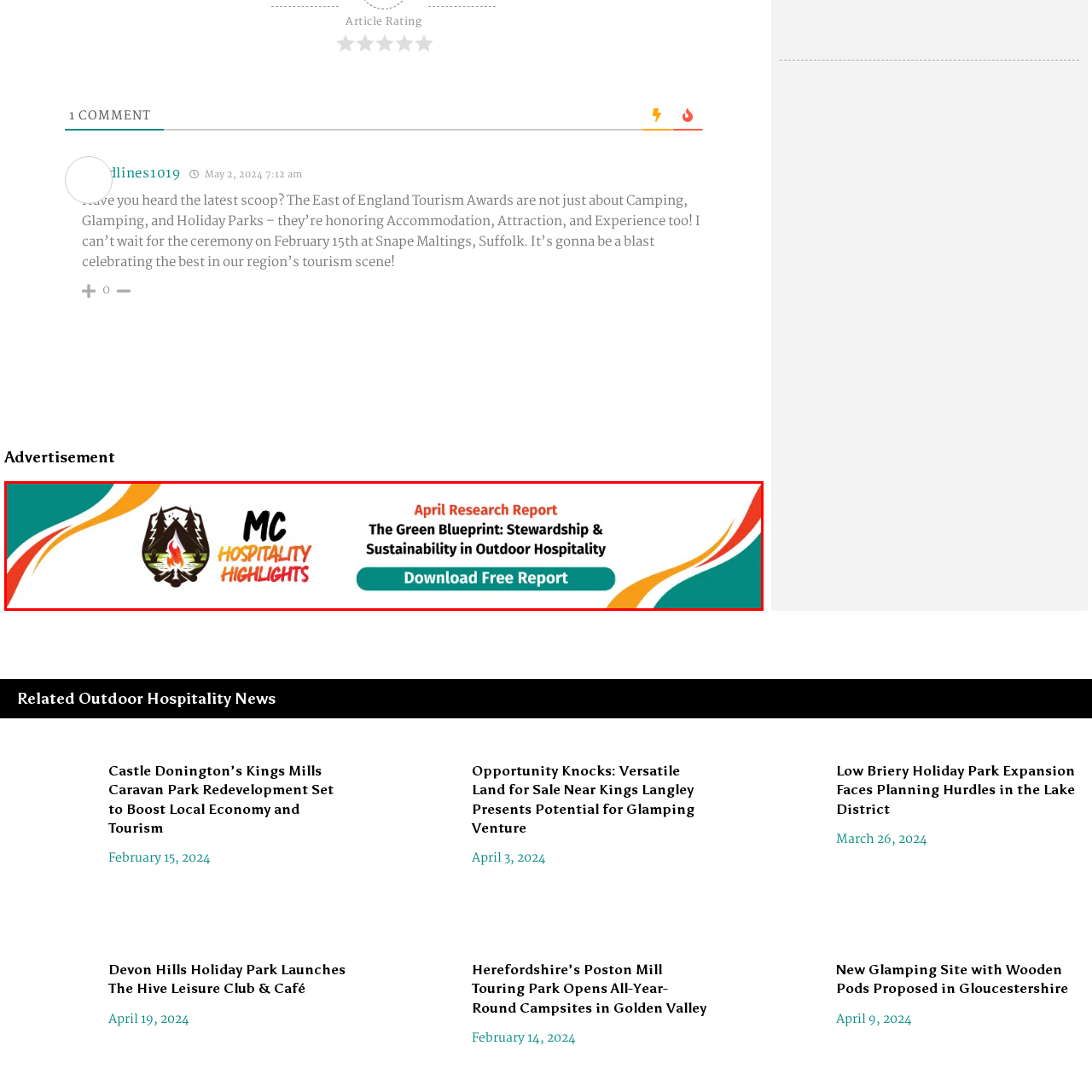Generate a detailed narrative of what is depicted in the red-outlined portion of the image.

The image features a vibrant and informative banner promoting the "April Research Report" titled "The Green Blueprint: Stewardship & Sustainability in Outdoor Hospitality." The banner includes a striking logo of MC Hospitality Highlights, complemented by colorful wave designs that enhance its visual appeal. To the right of the logo, a prominent green button invites viewers to "Download Free Report," encouraging engagement with the content. This promotional material highlights the importance of sustainability in the outdoor hospitality sector, making it a relevant resource for those interested in environmental stewardship within this industry.